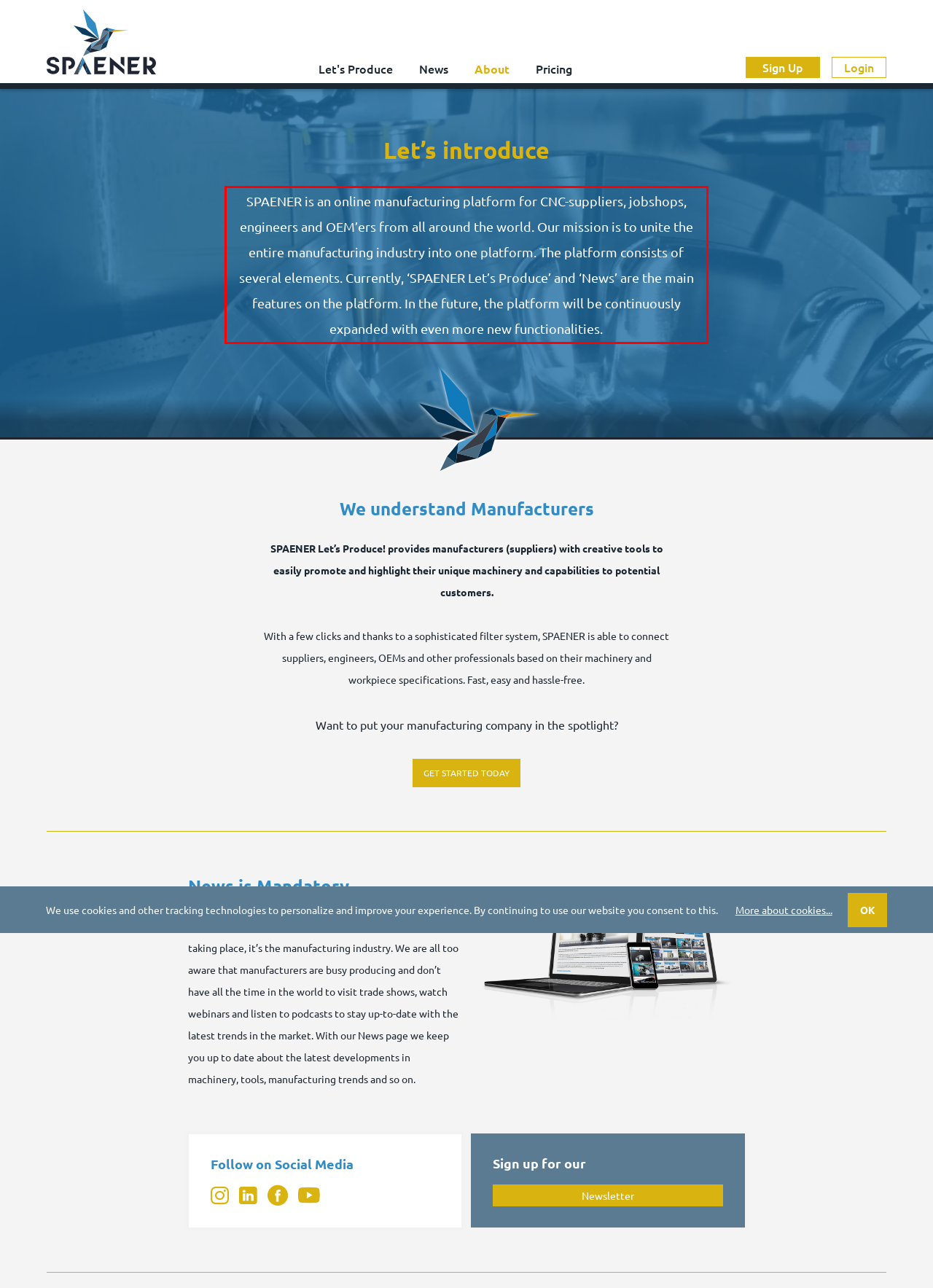Please extract the text content within the red bounding box on the webpage screenshot using OCR.

SPAENER is an online manufacturing platform for CNC-suppliers, jobshops, engineers and OEM’ers from all around the world. Our mission is to unite the entire manufacturing industry into one platform. The platform consists of several elements. Currently, ‘SPAENER Let’s Produce’ and ‘News’ are the main features on the platform. In the future, the platform will be continuously expanded with even more new functionalities.